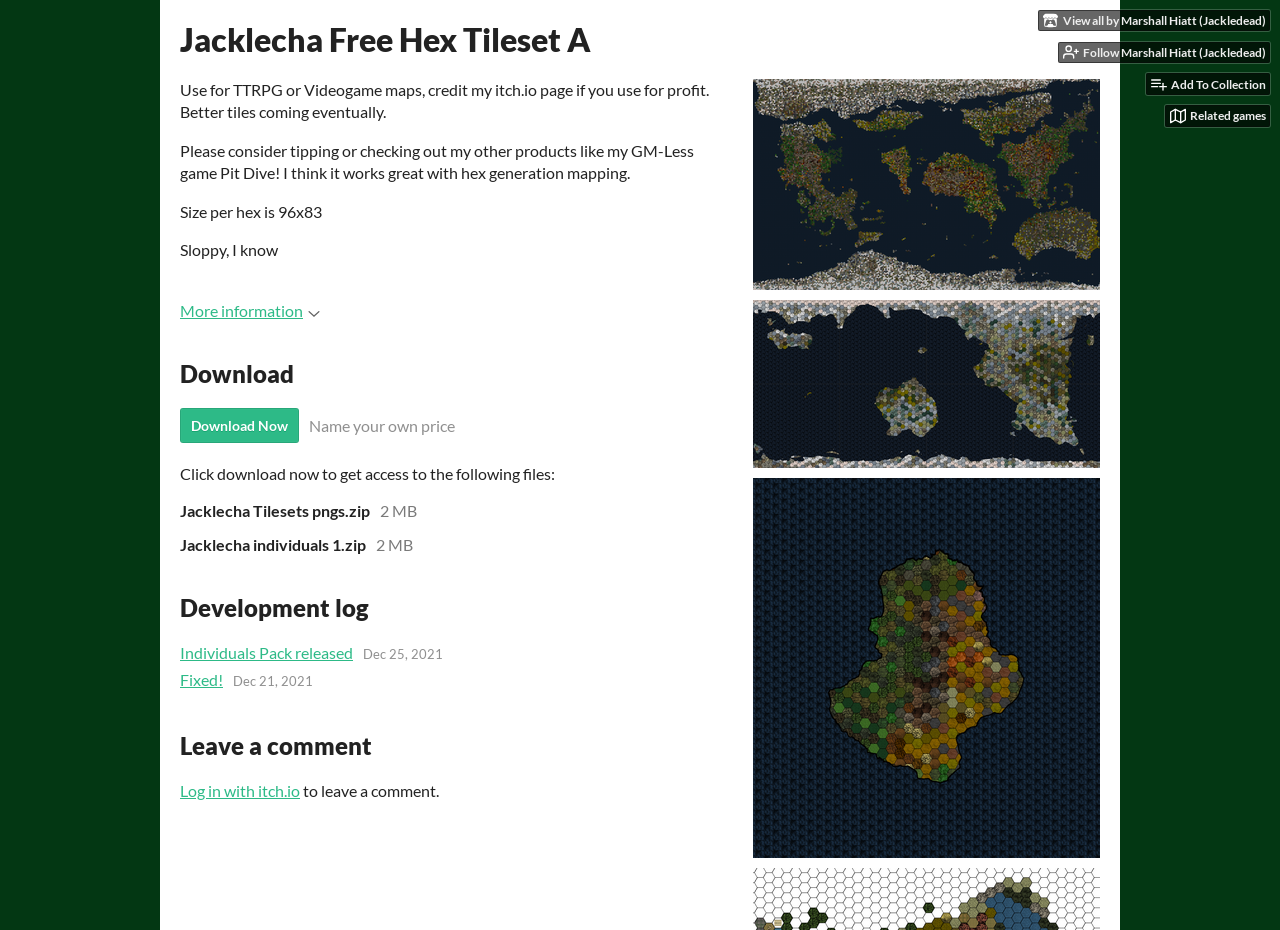Could you provide the bounding box coordinates for the portion of the screen to click to complete this instruction: "Download the hexagon tileset"?

[0.141, 0.438, 0.234, 0.476]